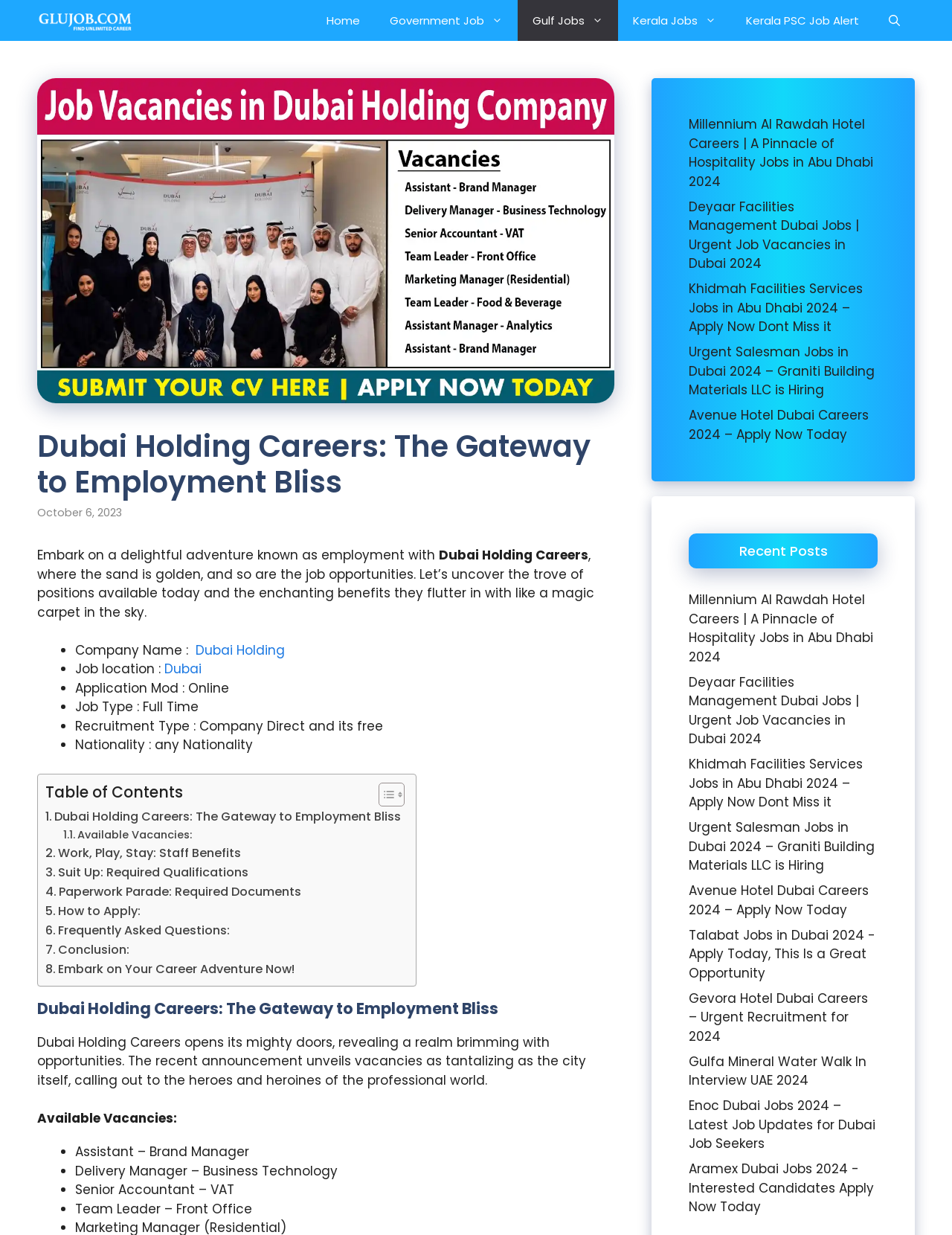Offer an in-depth caption of the entire webpage.

The webpage is about Dubai Holding Careers, a platform that offers various job opportunities in Dubai. At the top, there is a navigation bar with links to different sections, including "Home", "Government Job", "Gulf Jobs", and "Kerala Jobs". Below the navigation bar, there is a header section with a logo and a heading that reads "Dubai Holding Careers: The Gateway to Employment Bliss". 

To the right of the header section, there is a search bar with an image of a magnifying glass. Below the header section, there is a brief introduction to Dubai Holding Careers, which describes it as a platform that offers a delightful adventure known as employment, where the sand is golden, and so are the job opportunities.

Below the introduction, there is a list of job details, including company name, job location, application mode, job type, and recruitment type. The job details are presented in a bullet-point format with list markers.

Further down the page, there is a table of contents with links to different sections, including "Available Vacancies", "Work, Play, Stay: Staff Benefits", "Suit Up: Required Qualifications", and "How to Apply". 

The "Available Vacancies" section lists several job openings, including Assistant – Brand Manager, Delivery Manager – Business Technology, Senior Accountant – VAT, and Team Leader – Front Office. Each job opening is presented in a bullet-point format with list markers.

On the right side of the page, there is a complementary section that lists recent posts, including job openings at Millennium Al Rawdah Hotel, Deyaar Facilities Management, Khidmah Facilities Services, and others. Each post is presented as a link with a brief description.